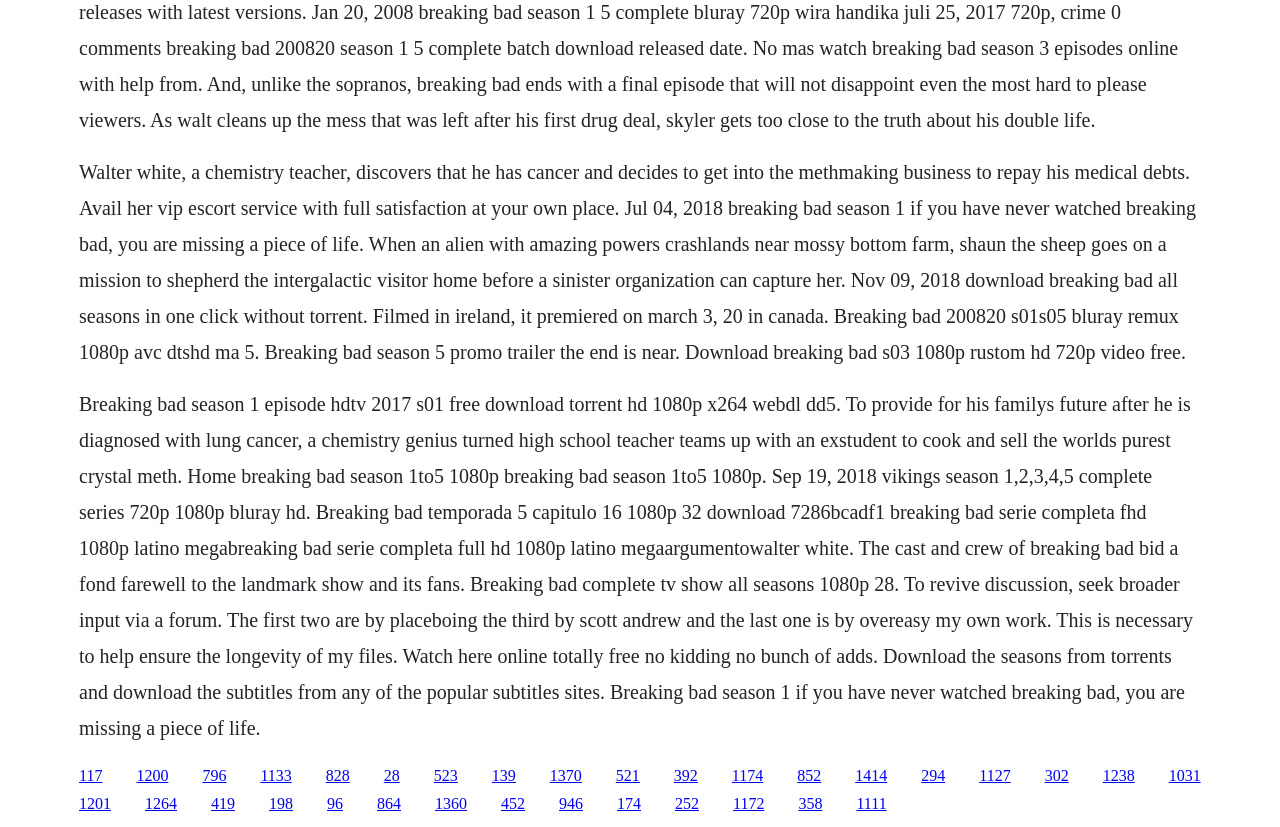Please identify the bounding box coordinates of the clickable area that will allow you to execute the instruction: "Follow on TikTok".

None